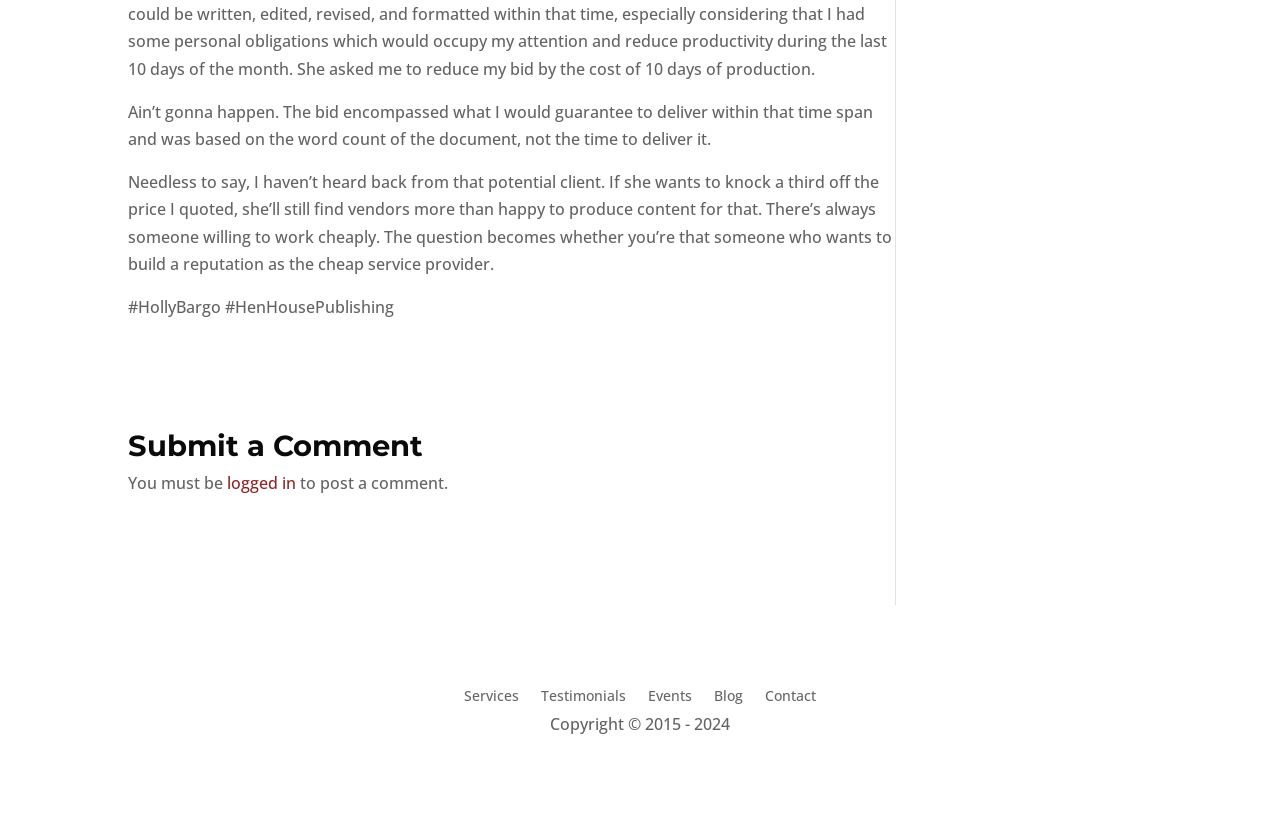Please answer the following question using a single word or phrase: 
What is required to post a comment?

Logged in